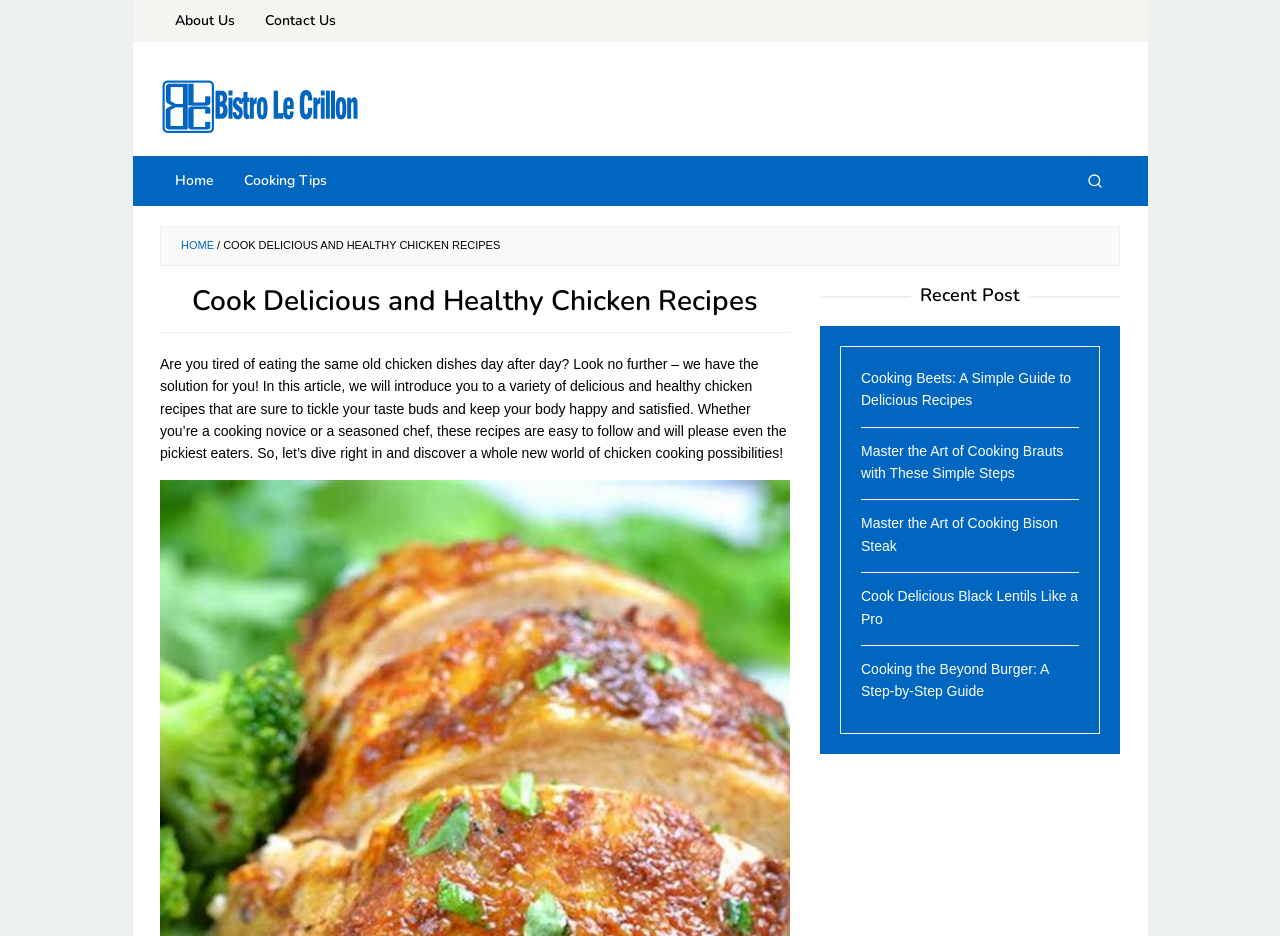Determine the bounding box coordinates of the clickable region to carry out the instruction: "read recent post about cooking beets".

[0.673, 0.395, 0.837, 0.436]